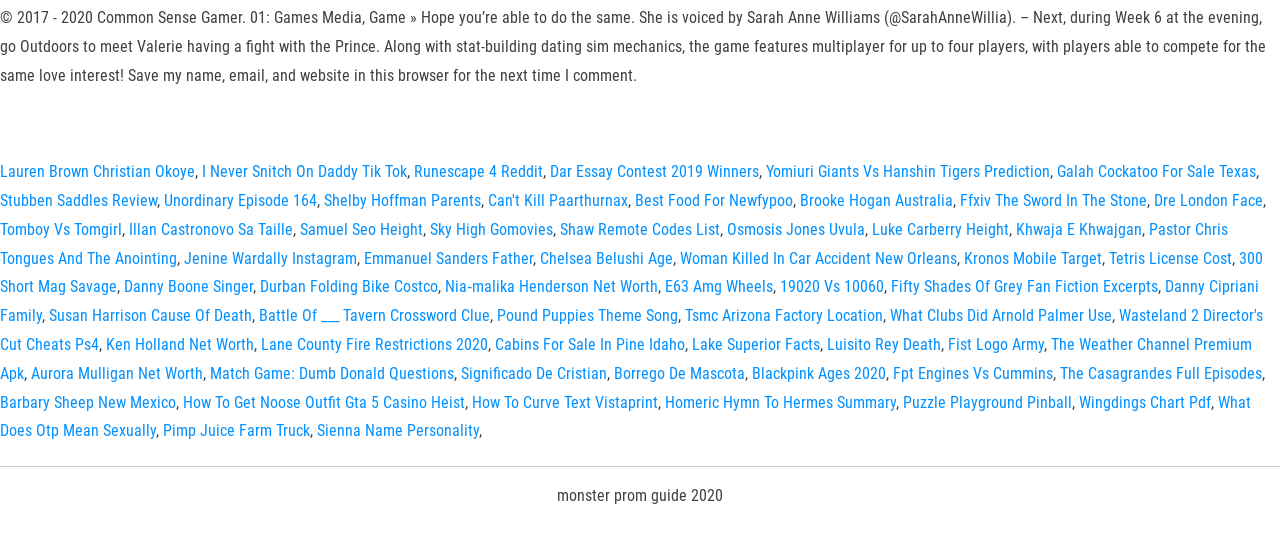How many links are there on the webpage?
Look at the image and respond with a single word or a short phrase.

40